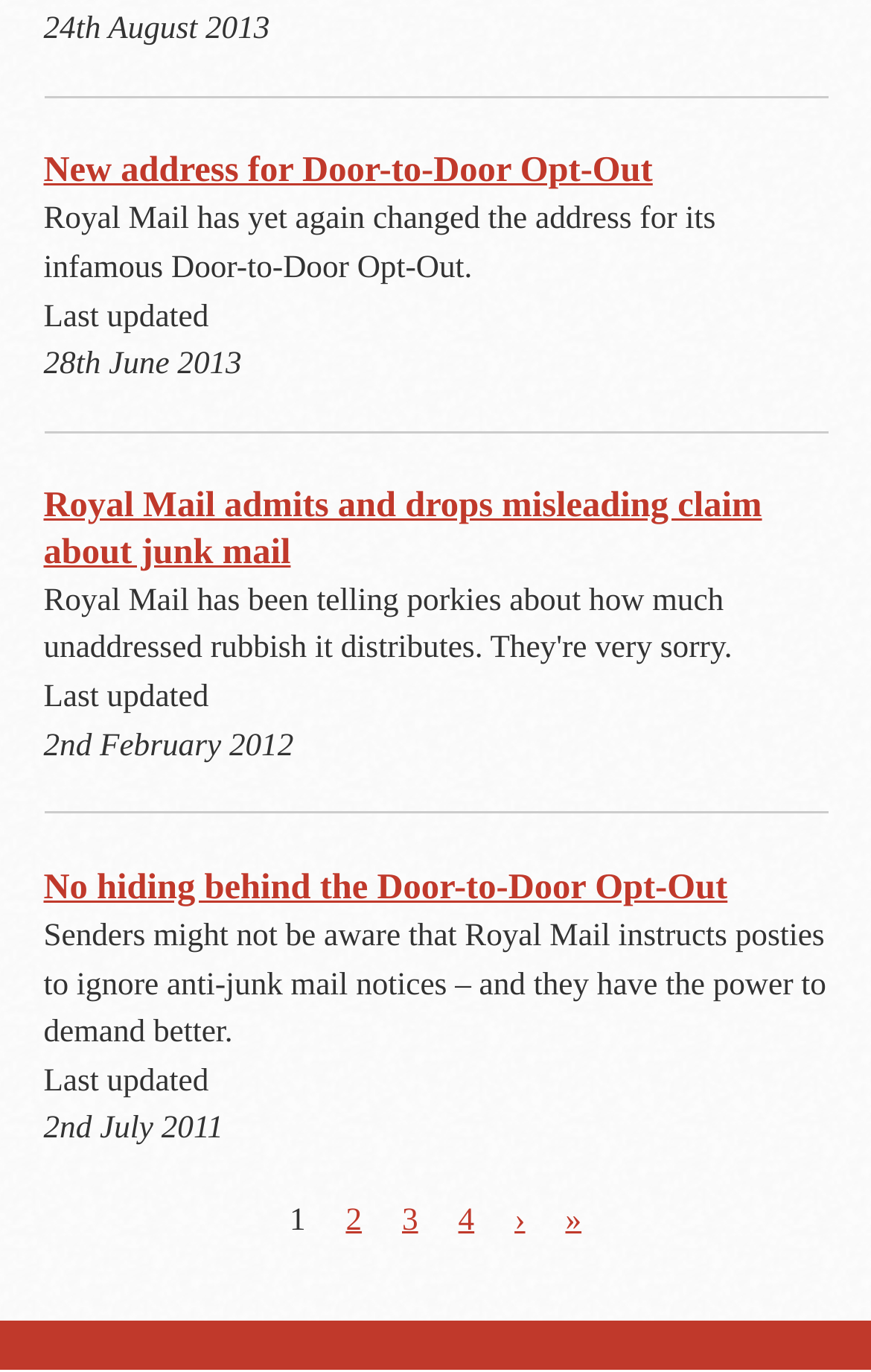What is the topic of the second article?
Examine the image and provide an in-depth answer to the question.

The second article on the webpage has a heading 'Royal Mail admits and drops misleading claim about junk mail', which indicates that the topic of the article is related to Royal Mail and junk mail.